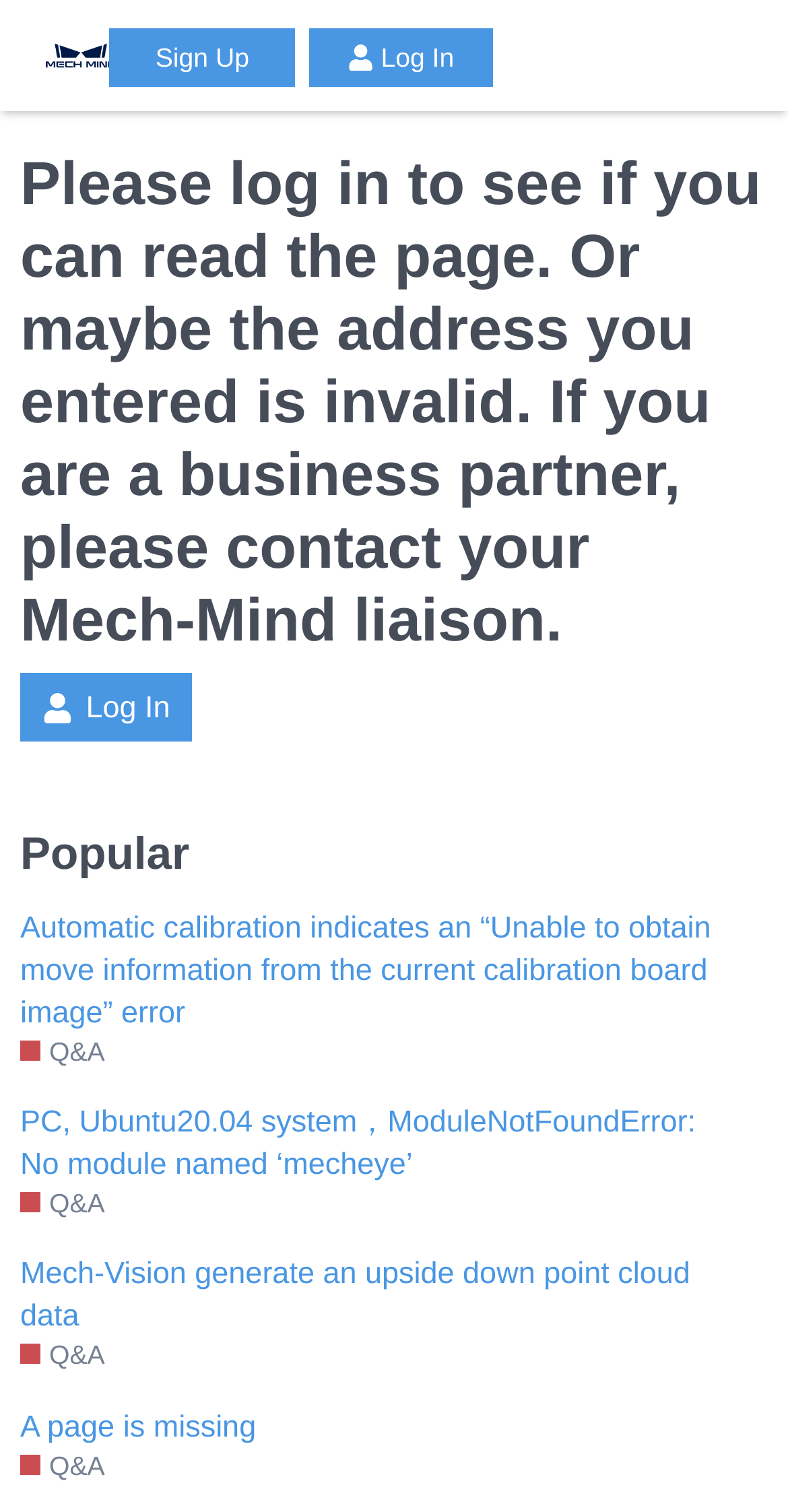Given the element description: "Sign Up", predict the bounding box coordinates of this UI element. The coordinates must be four float numbers between 0 and 1, given as [left, top, right, bottom].

[0.14, 0.019, 0.374, 0.058]